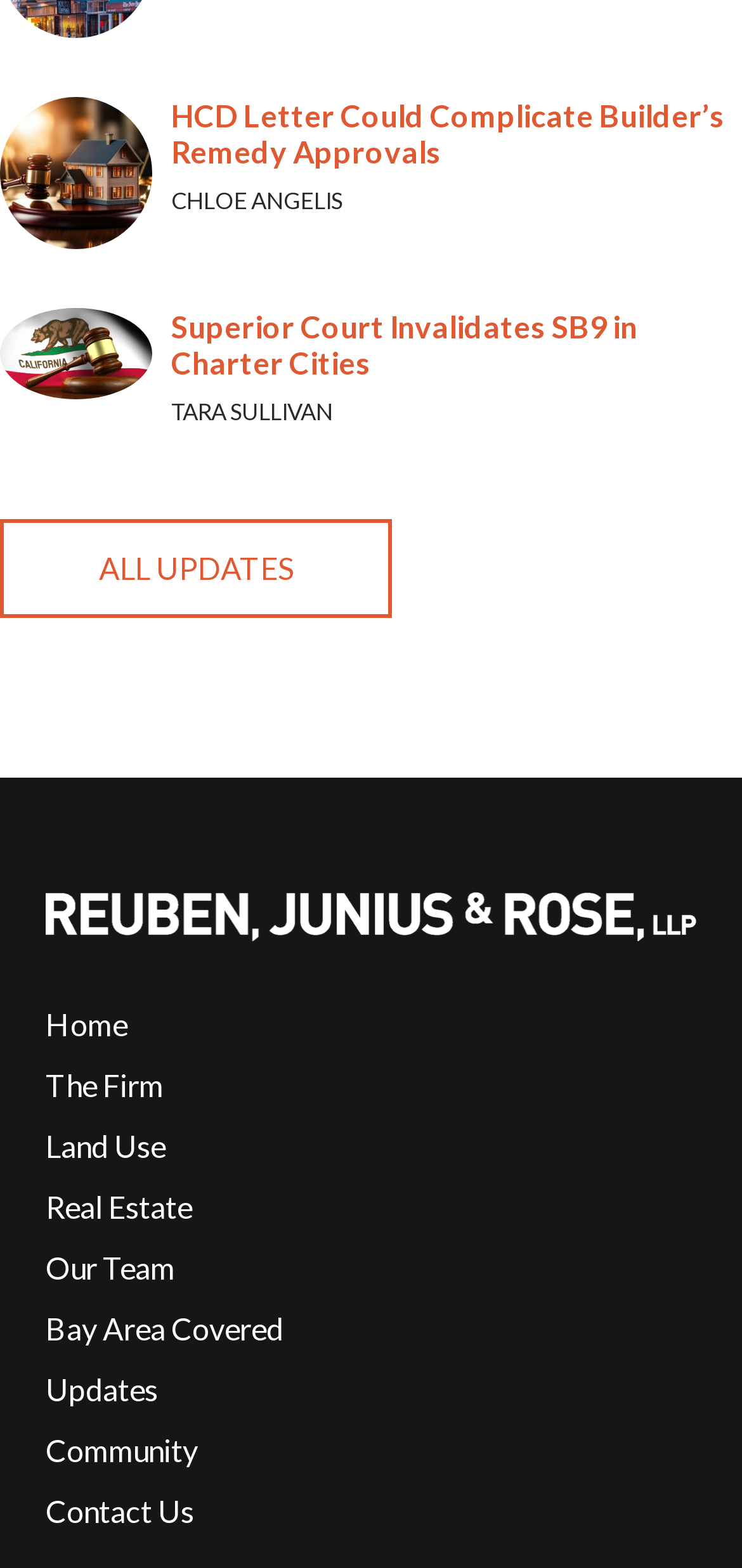Give a one-word or short-phrase answer to the following question: 
What is the name of the second author?

TARA SULLIVAN